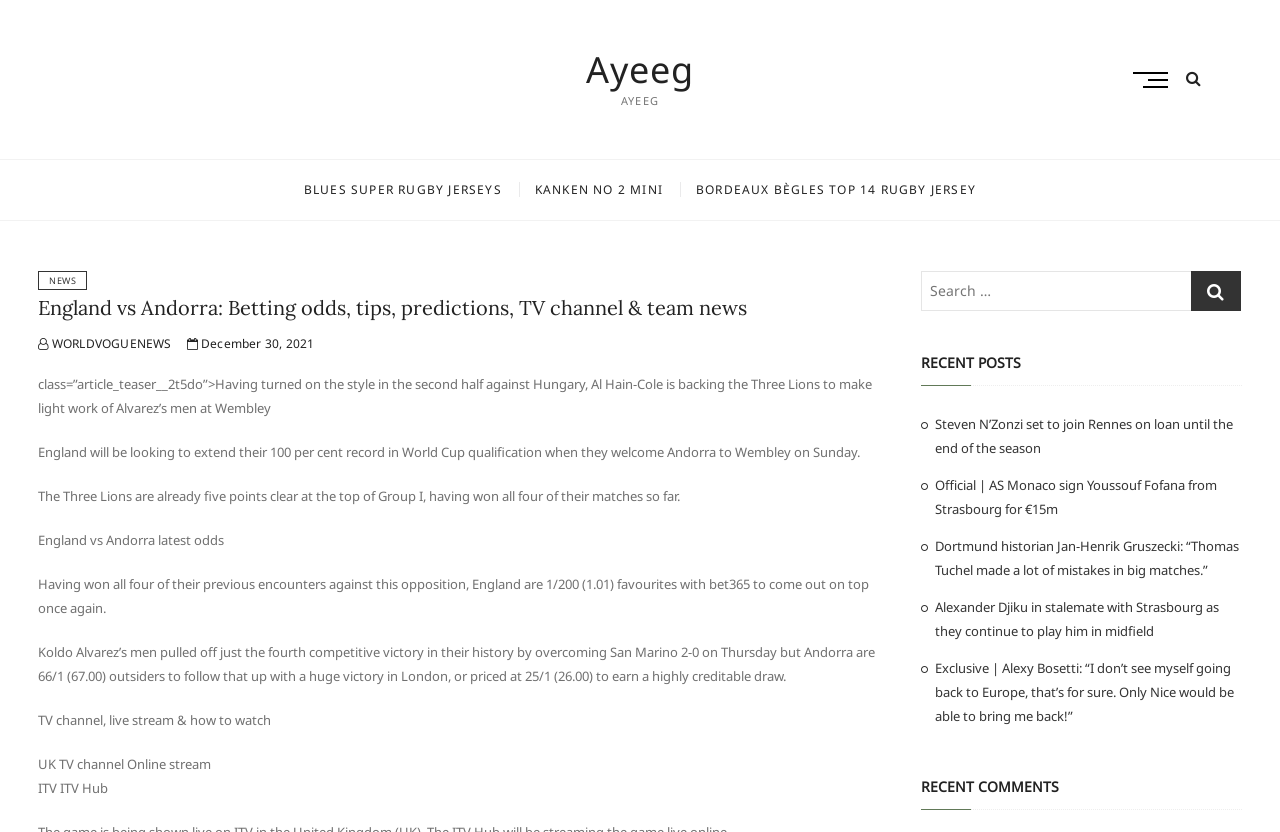Kindly determine the bounding box coordinates for the area that needs to be clicked to execute this instruction: "Click on the 'Ayeeg' link".

[0.208, 0.058, 0.792, 0.111]